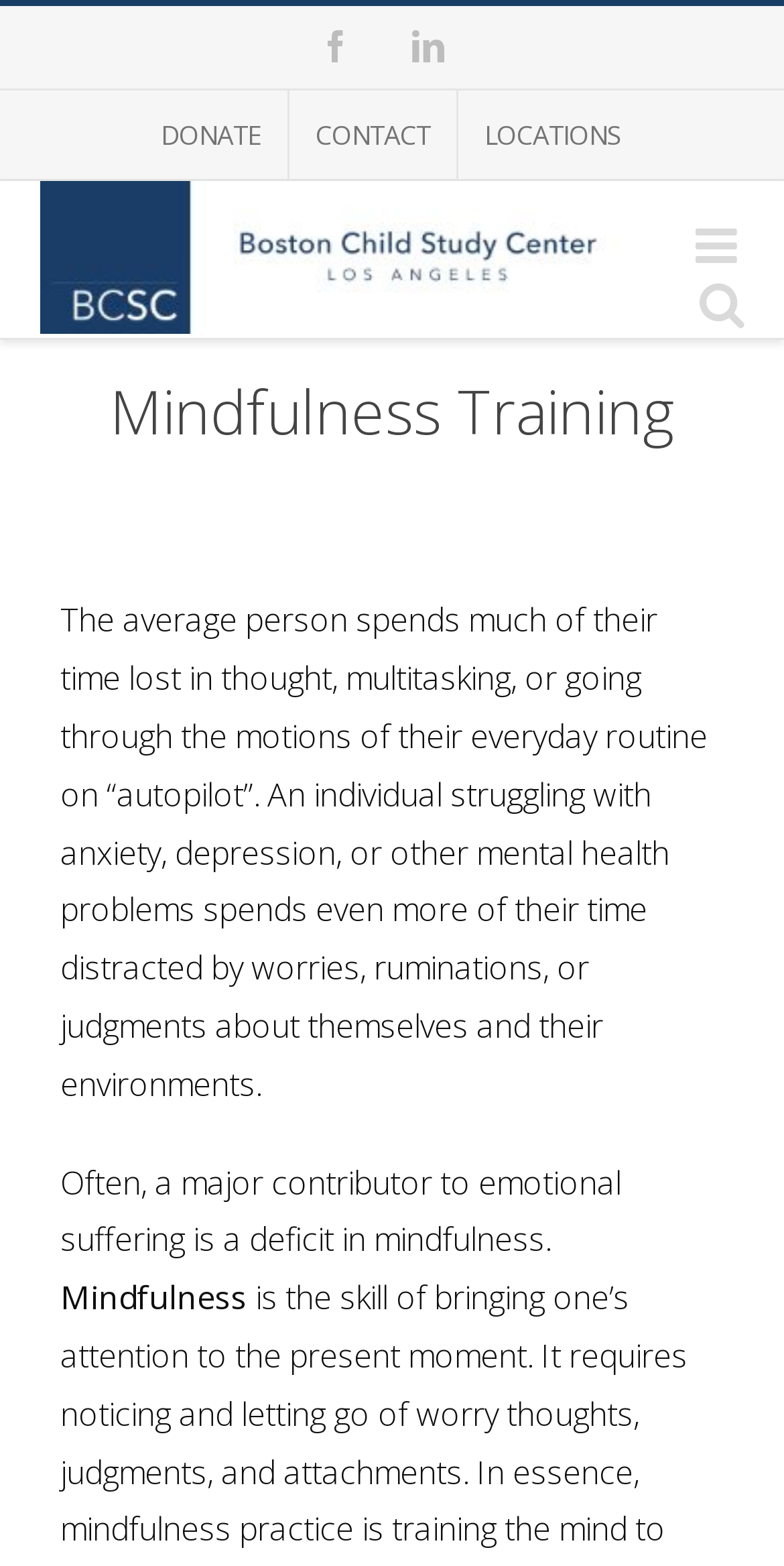Find the bounding box coordinates of the clickable area required to complete the following action: "Go to CONTACT".

[0.369, 0.058, 0.582, 0.115]